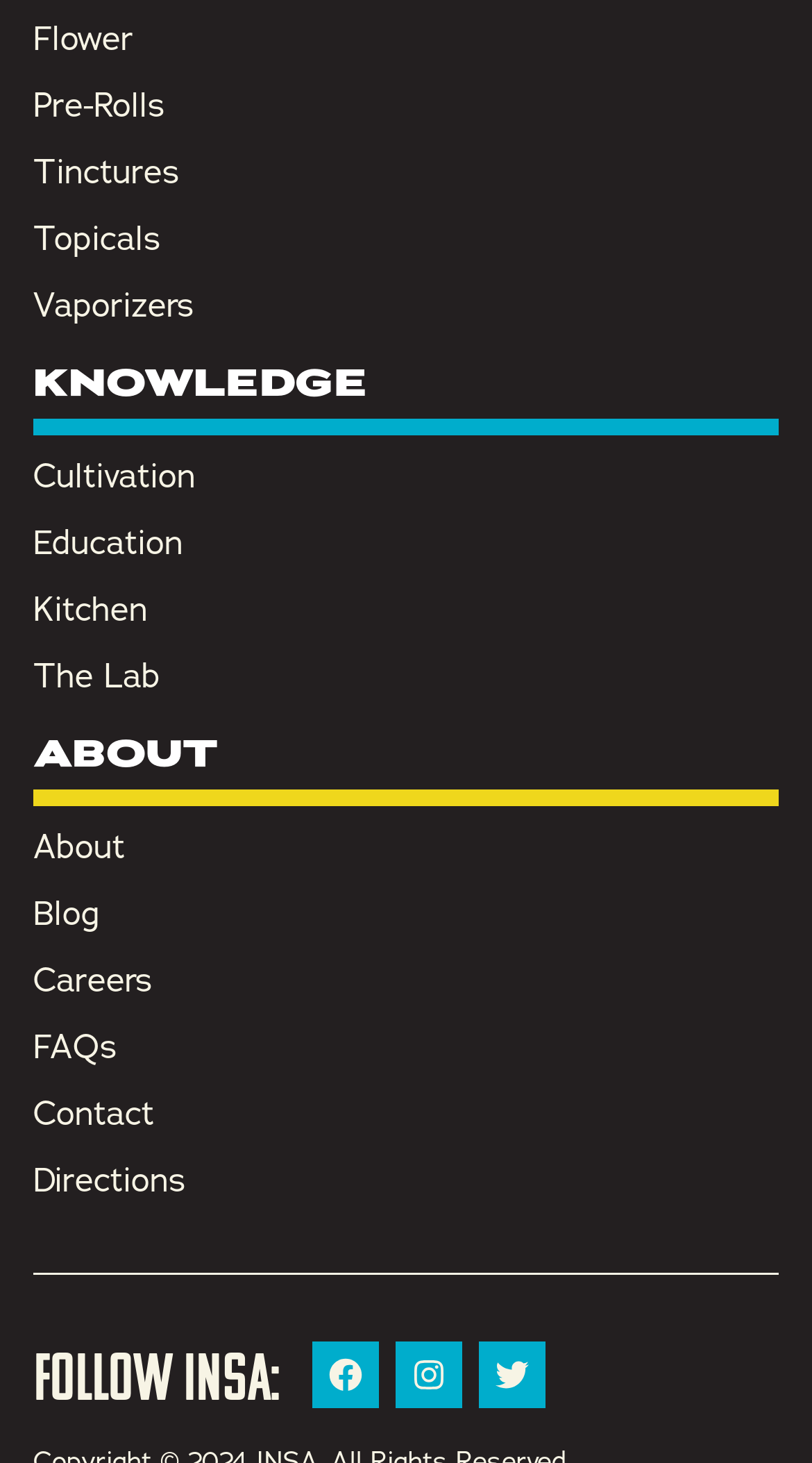Given the description of a UI element: "Twitter", identify the bounding box coordinates of the matching element in the webpage screenshot.

[0.59, 0.917, 0.672, 0.963]